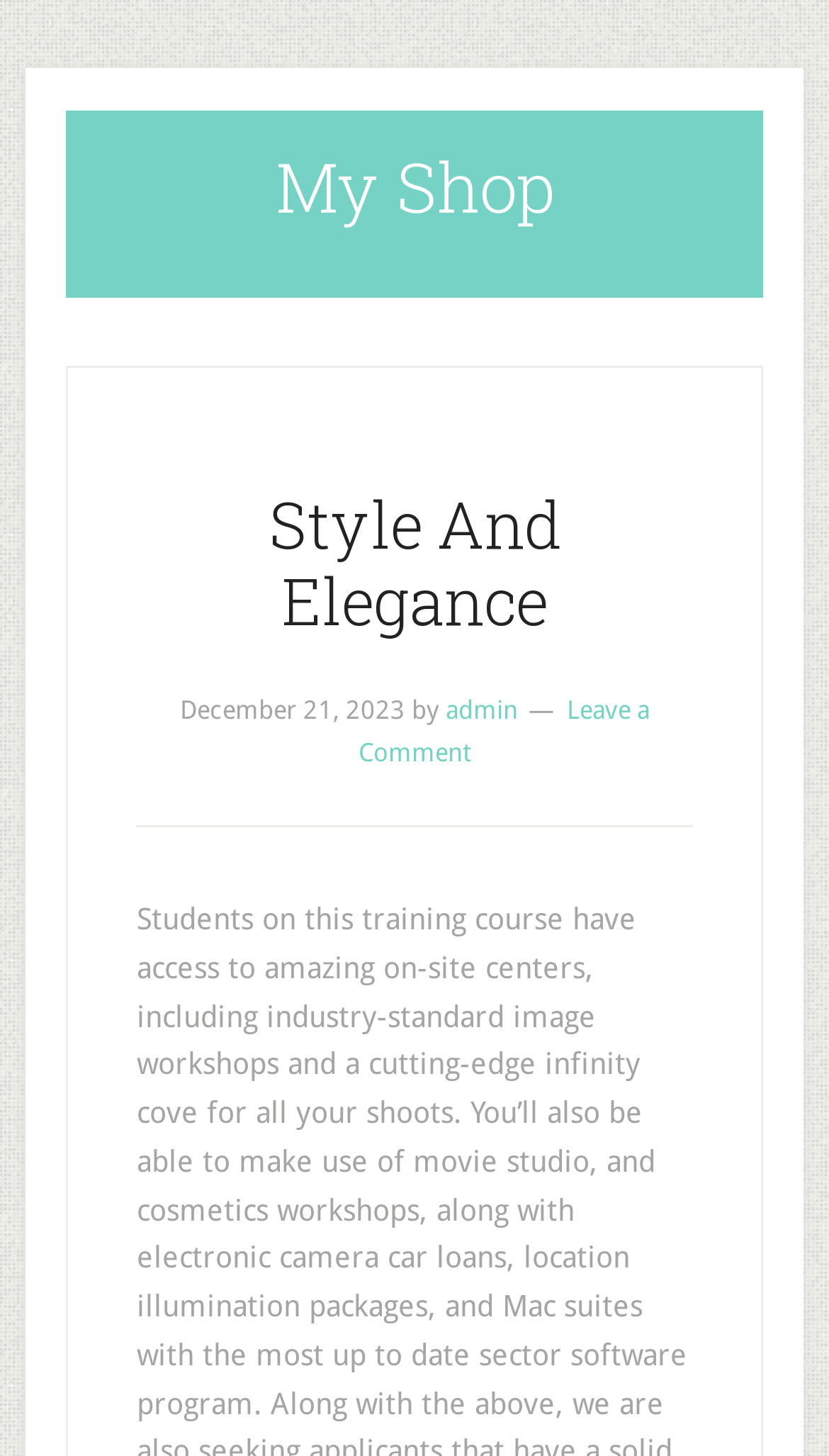Please provide a comprehensive answer to the question based on the screenshot: What is the date of the latest article?

I found the date of the latest article by looking at the time element within the header section, which contains the static text 'December 21, 2023'.